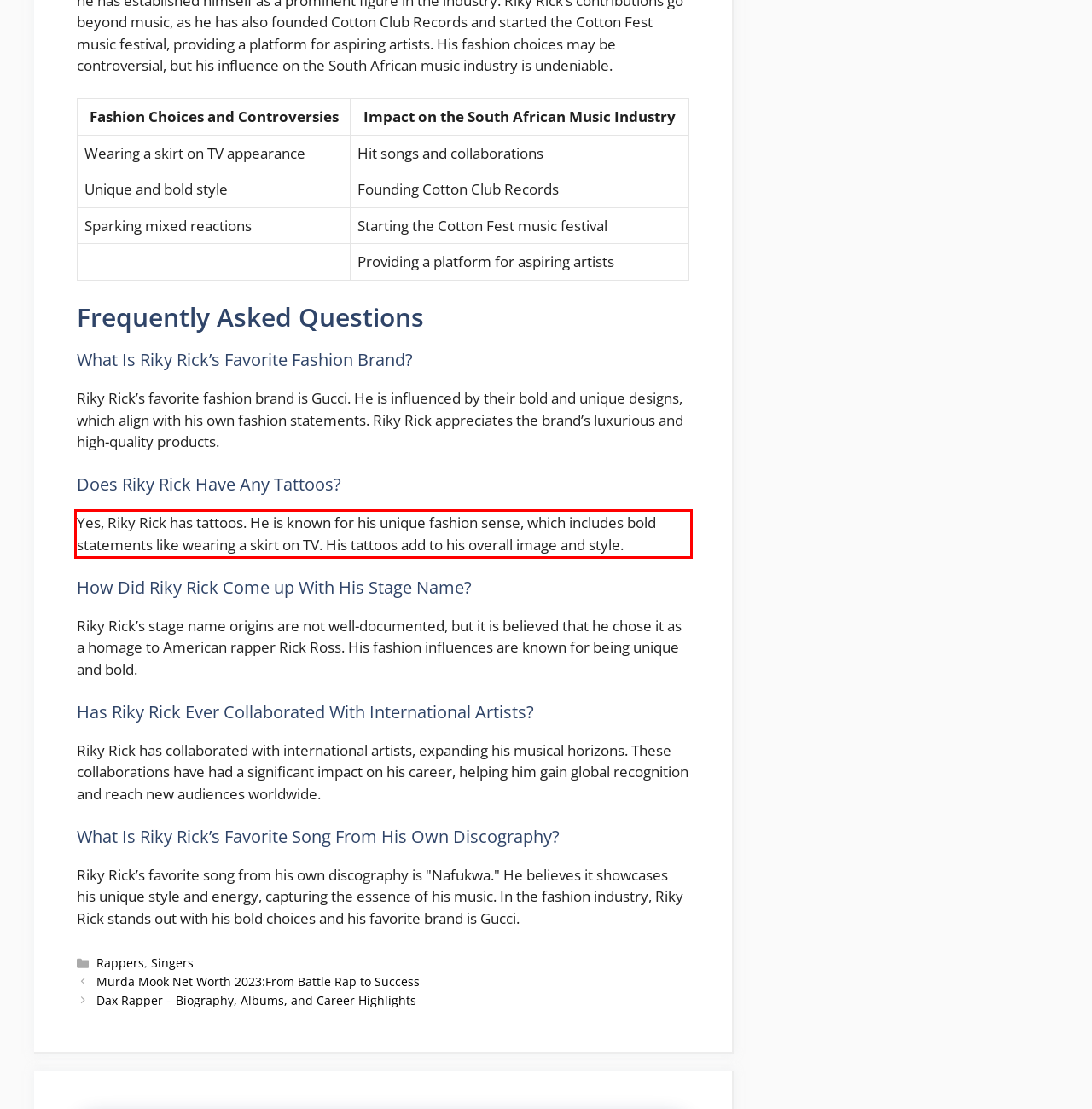You have a screenshot of a webpage where a UI element is enclosed in a red rectangle. Perform OCR to capture the text inside this red rectangle.

Yes, Riky Rick has tattoos. He is known for his unique fashion sense, which includes bold statements like wearing a skirt on TV. His tattoos add to his overall image and style.